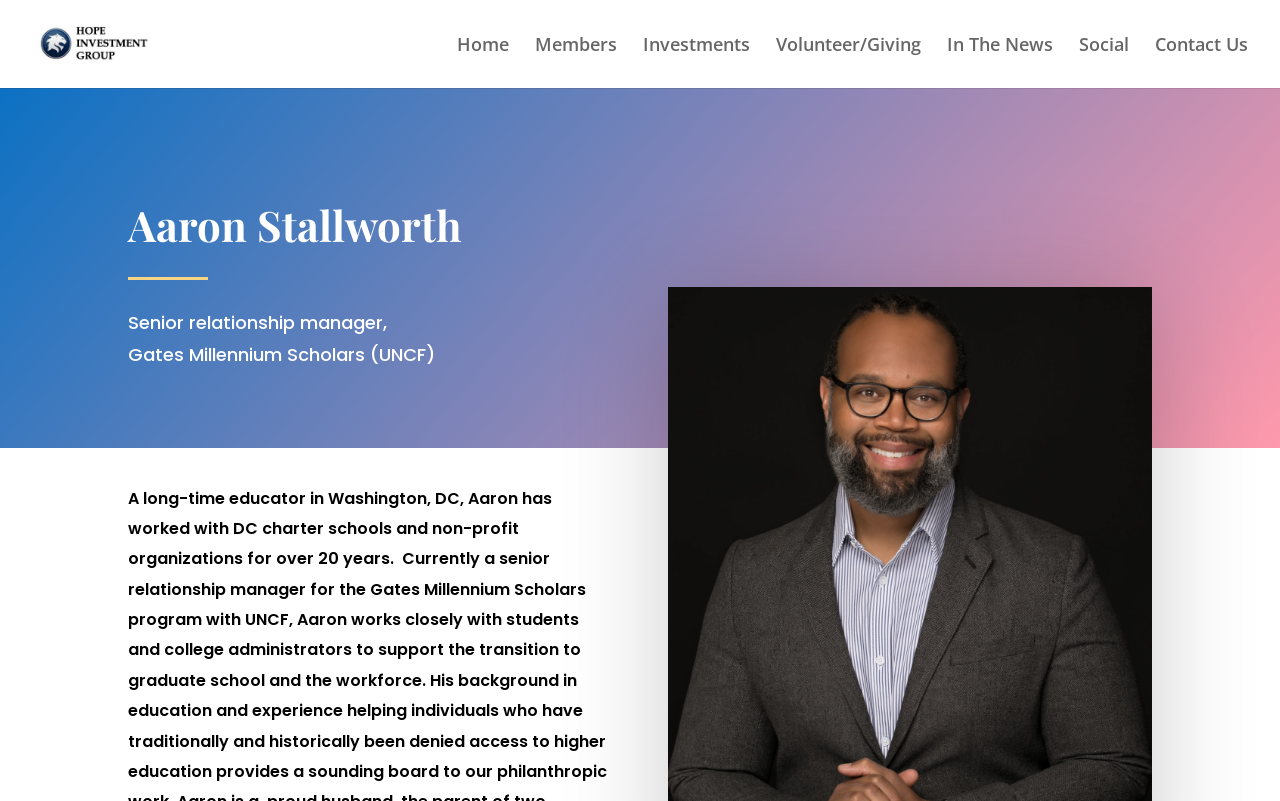Highlight the bounding box coordinates of the element that should be clicked to carry out the following instruction: "Click WHO WE ARE menu". The coordinates must be given as four float numbers ranging from 0 to 1, i.e., [left, top, right, bottom].

None